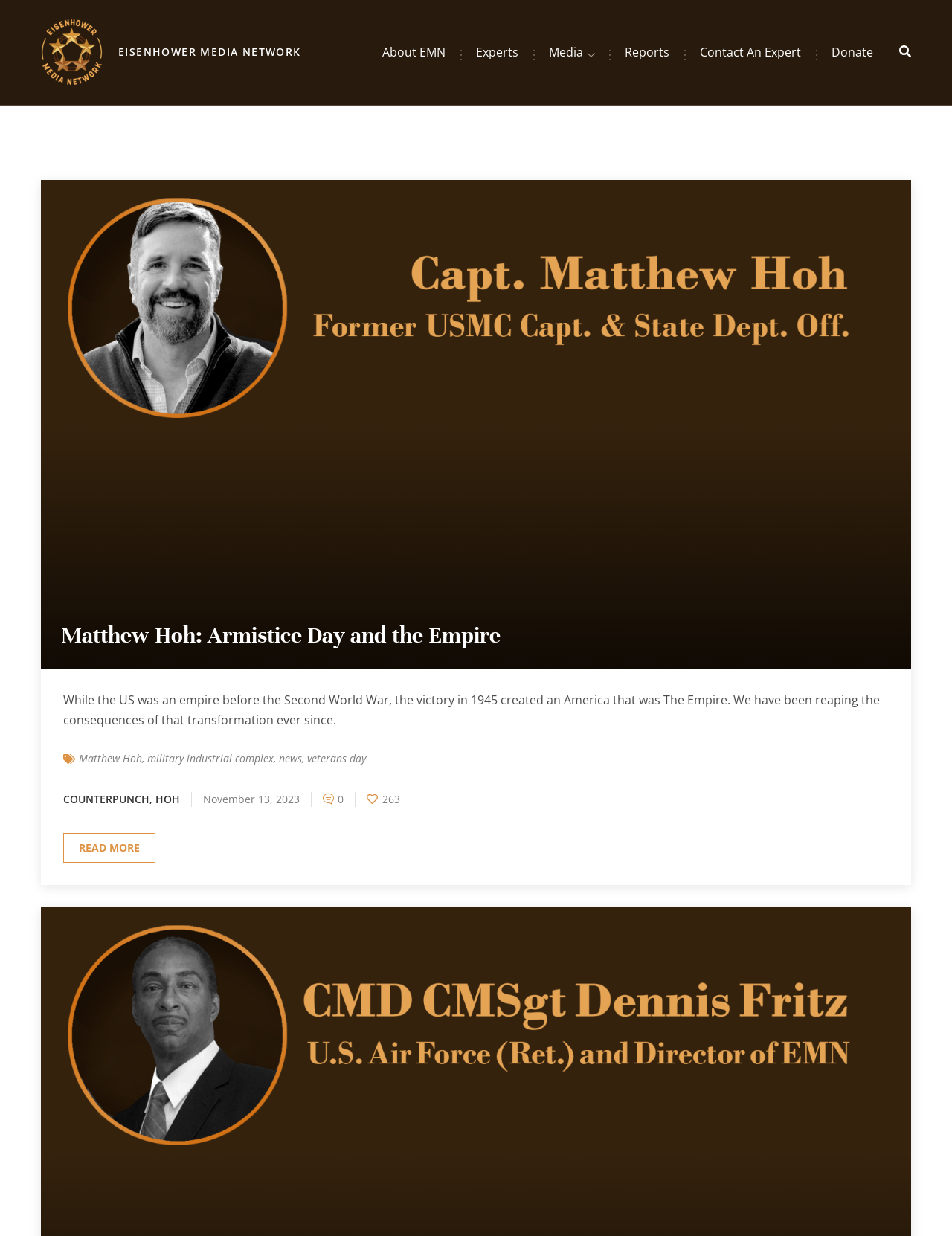Identify the bounding box coordinates of the clickable region to carry out the given instruction: "Donate to Eisenhower Media Network".

[0.873, 0.029, 0.917, 0.055]